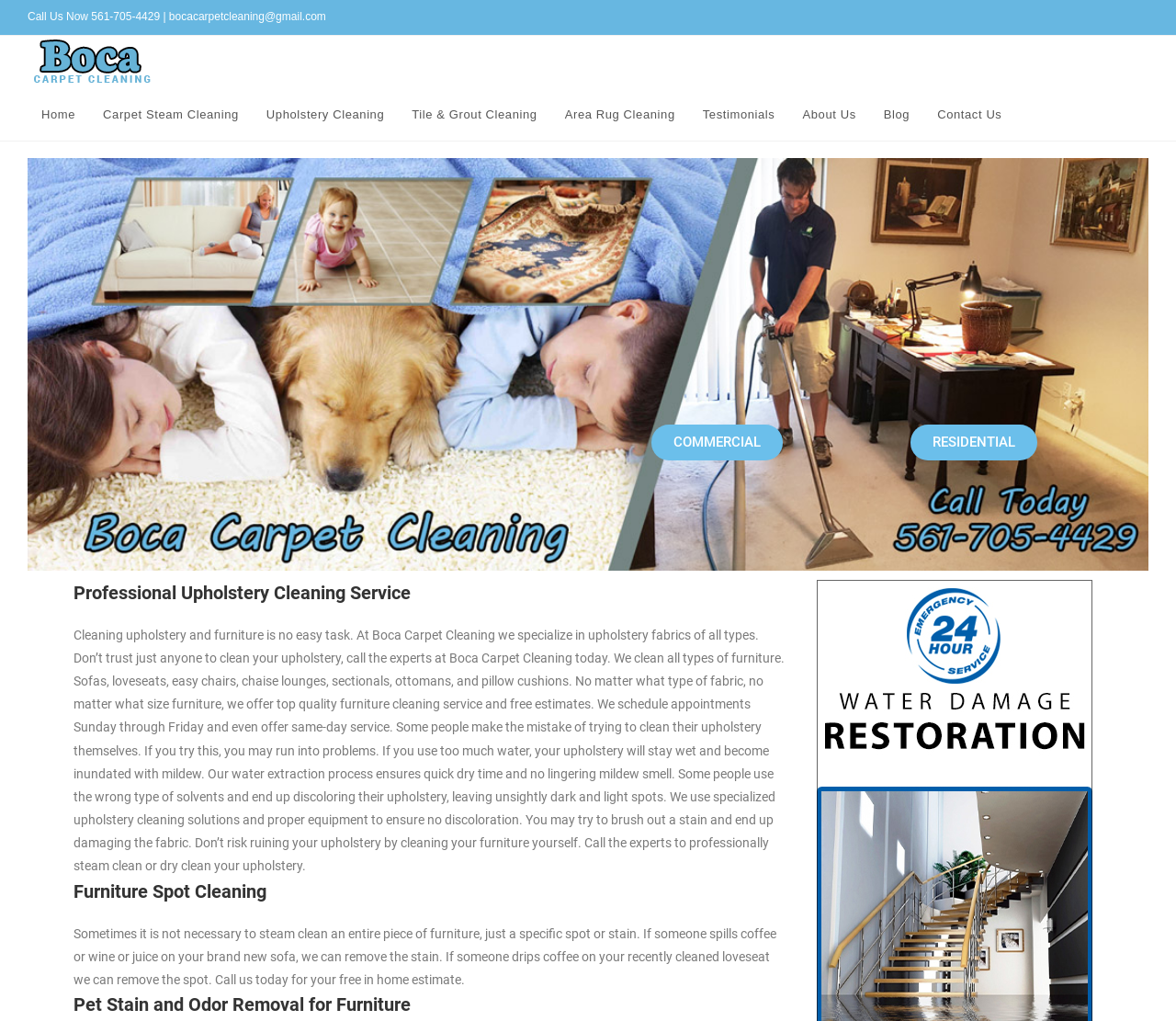Please identify the bounding box coordinates of the area that needs to be clicked to follow this instruction: "Call the company".

[0.023, 0.01, 0.277, 0.023]